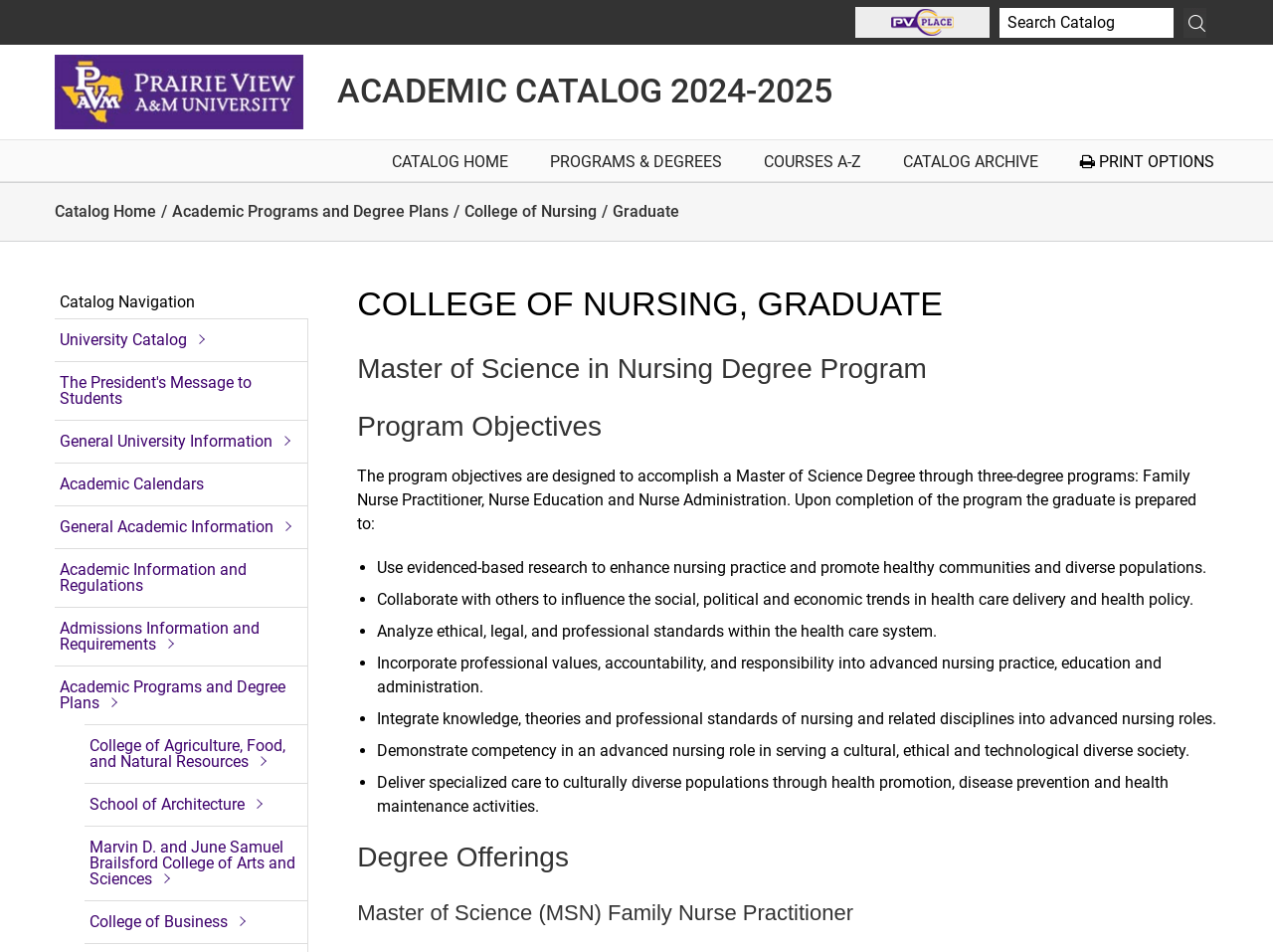Please answer the following question using a single word or phrase: 
What is the purpose of the 'PRINT OPTIONS' button?

To print the catalog